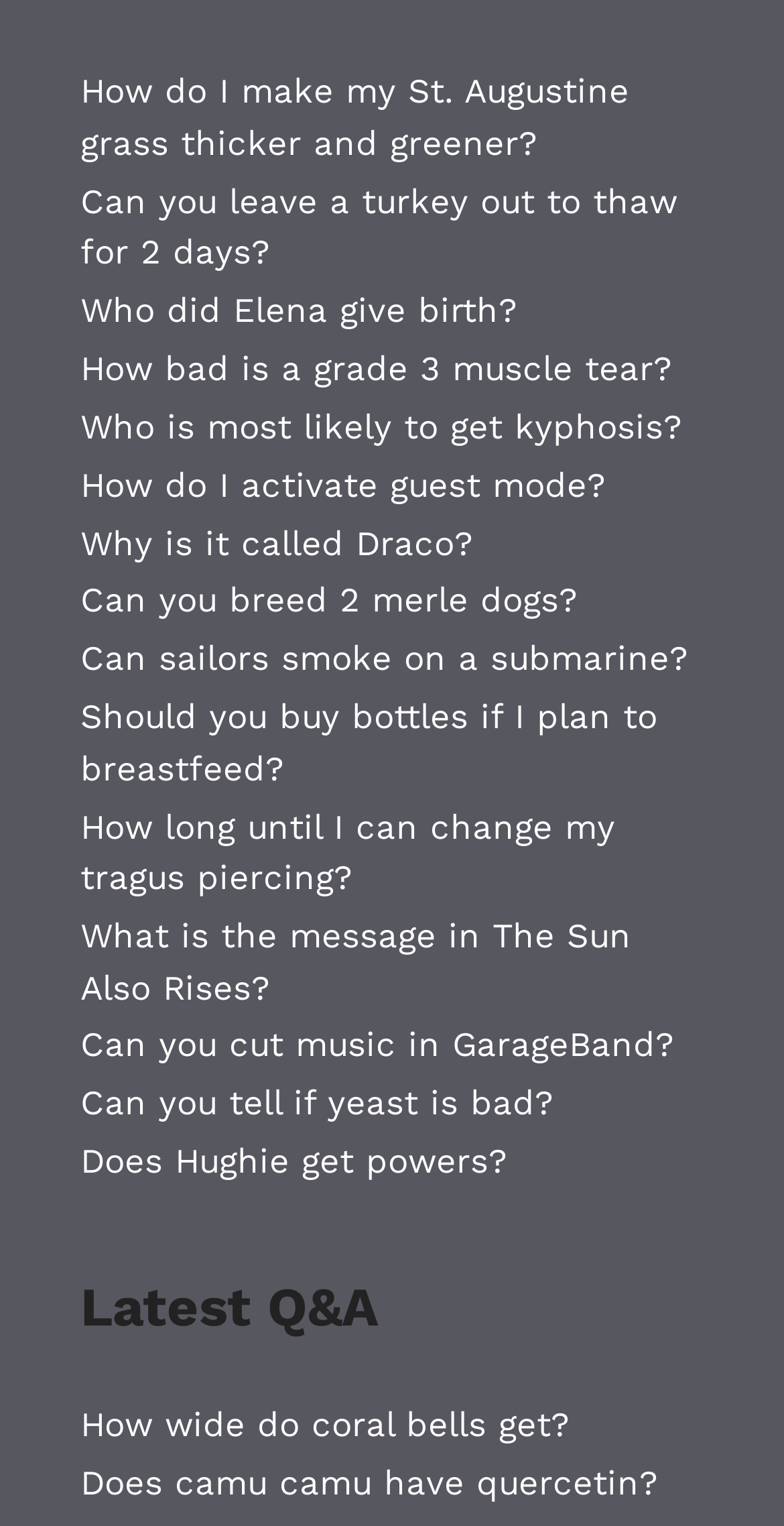Given the element description: "Does Hughie get powers?", predict the bounding box coordinates of the UI element it refers to, using four float numbers between 0 and 1, i.e., [left, top, right, bottom].

[0.103, 0.748, 0.646, 0.774]